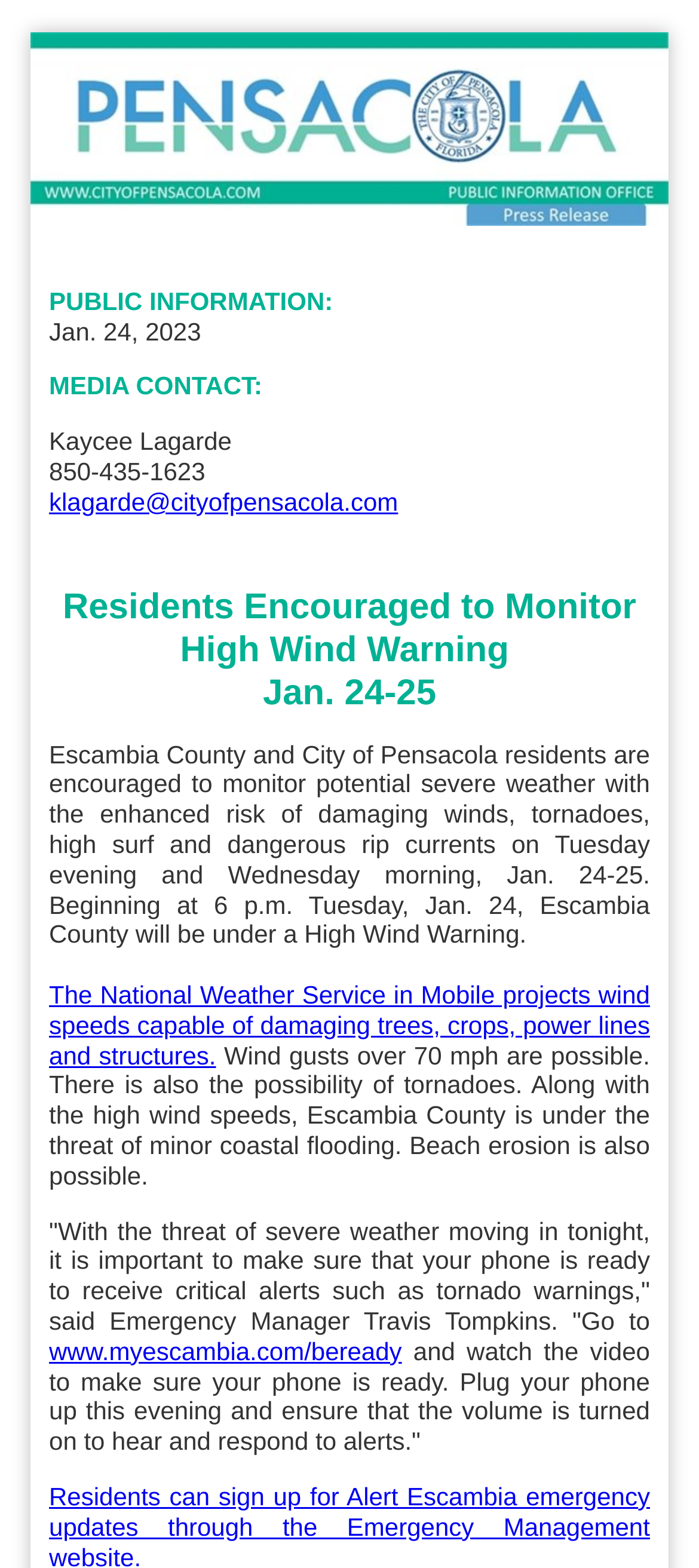What is the threat to Escambia County?
Look at the screenshot and respond with a single word or phrase.

High wind speeds, tornadoes, minor coastal flooding, beach erosion